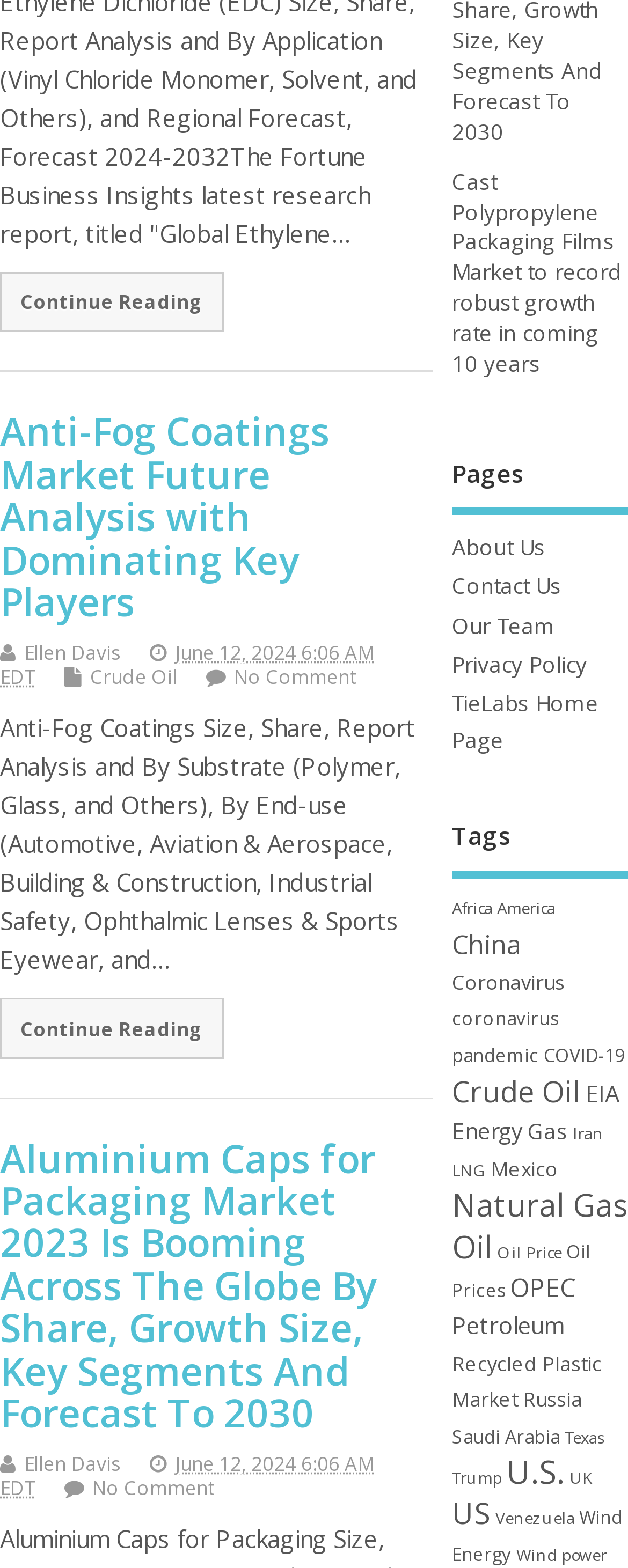What is the name of the website?
Answer with a single word or phrase by referring to the visual content.

TieLabs Home Page